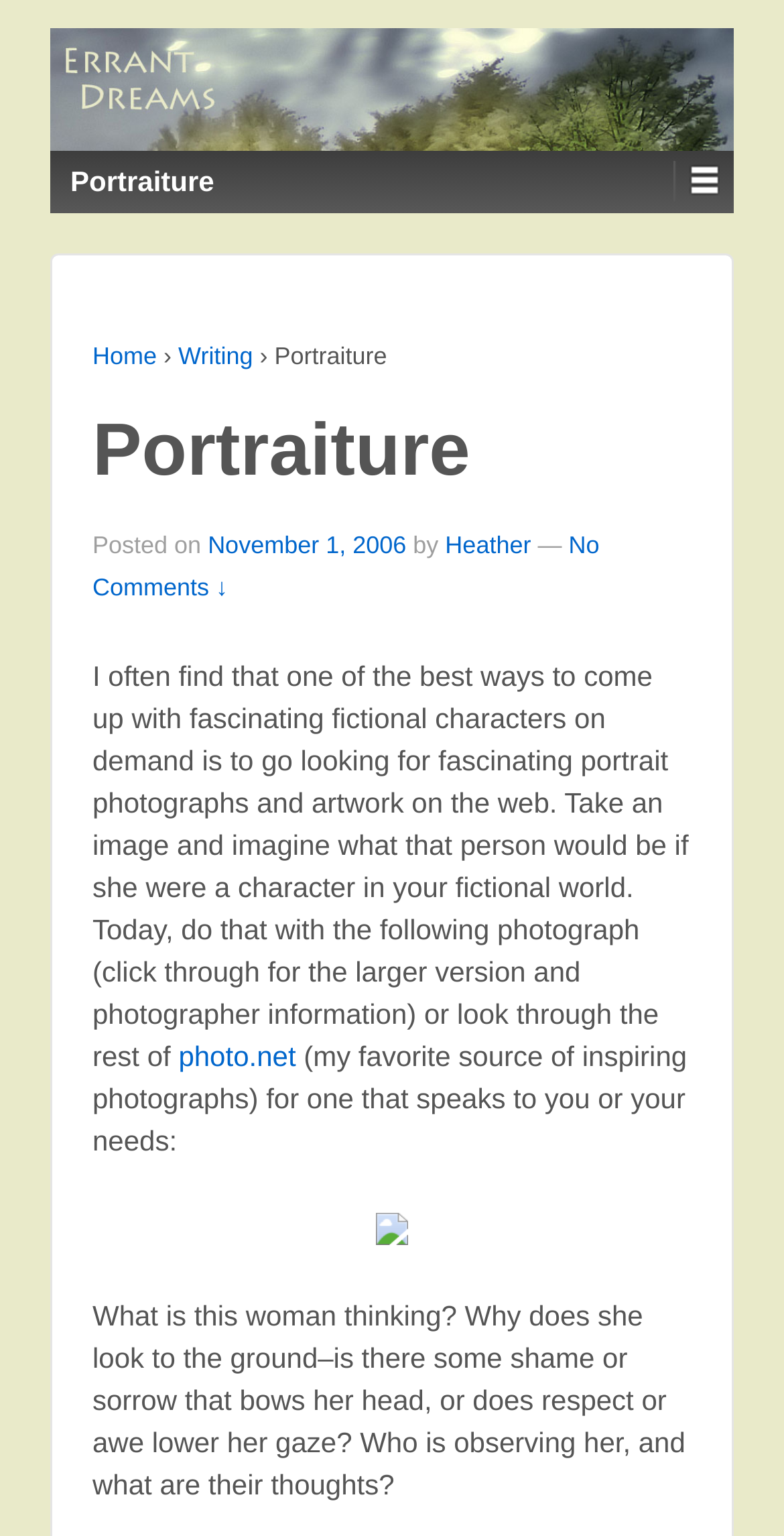Identify the bounding box coordinates of the specific part of the webpage to click to complete this instruction: "Click the Errant Dreams link".

[0.064, 0.046, 0.936, 0.067]